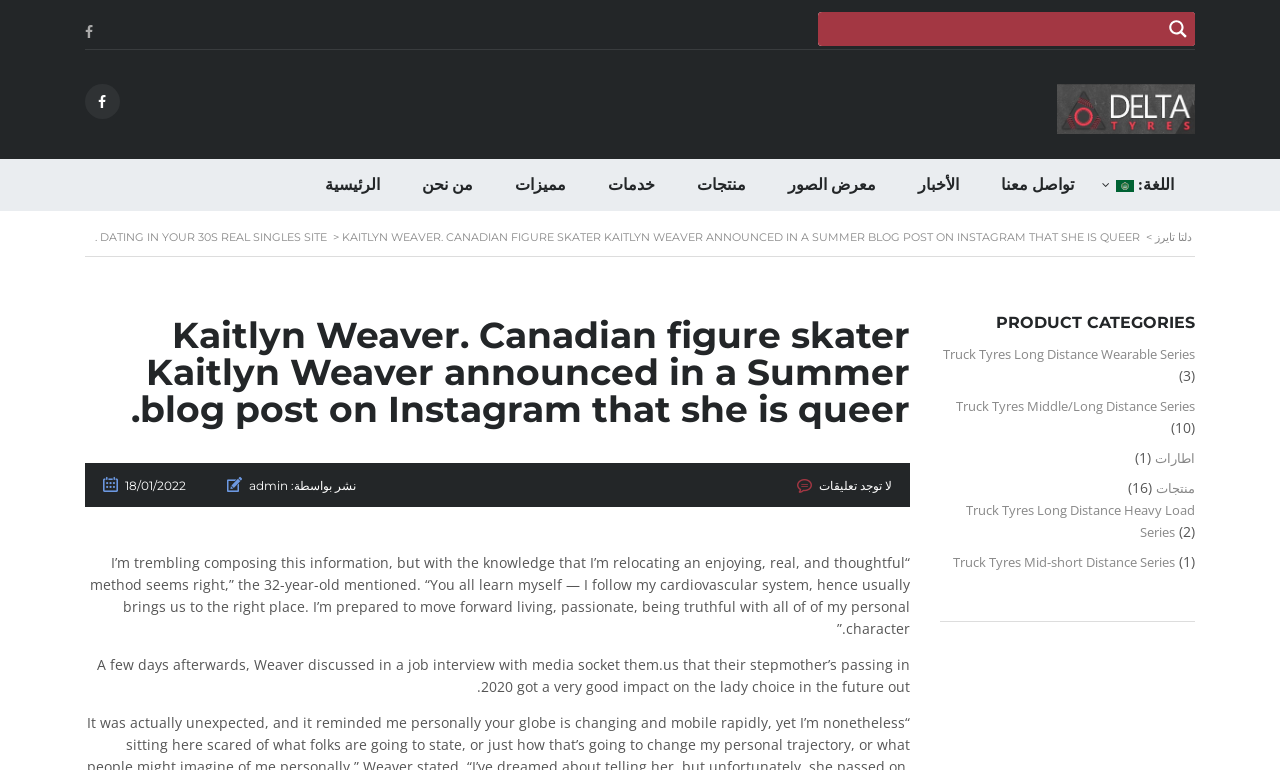Locate the bounding box coordinates of the clickable element to fulfill the following instruction: "Go to the homepage". Provide the coordinates as four float numbers between 0 and 1 in the format [left, top, right, bottom].

[0.237, 0.206, 0.313, 0.274]